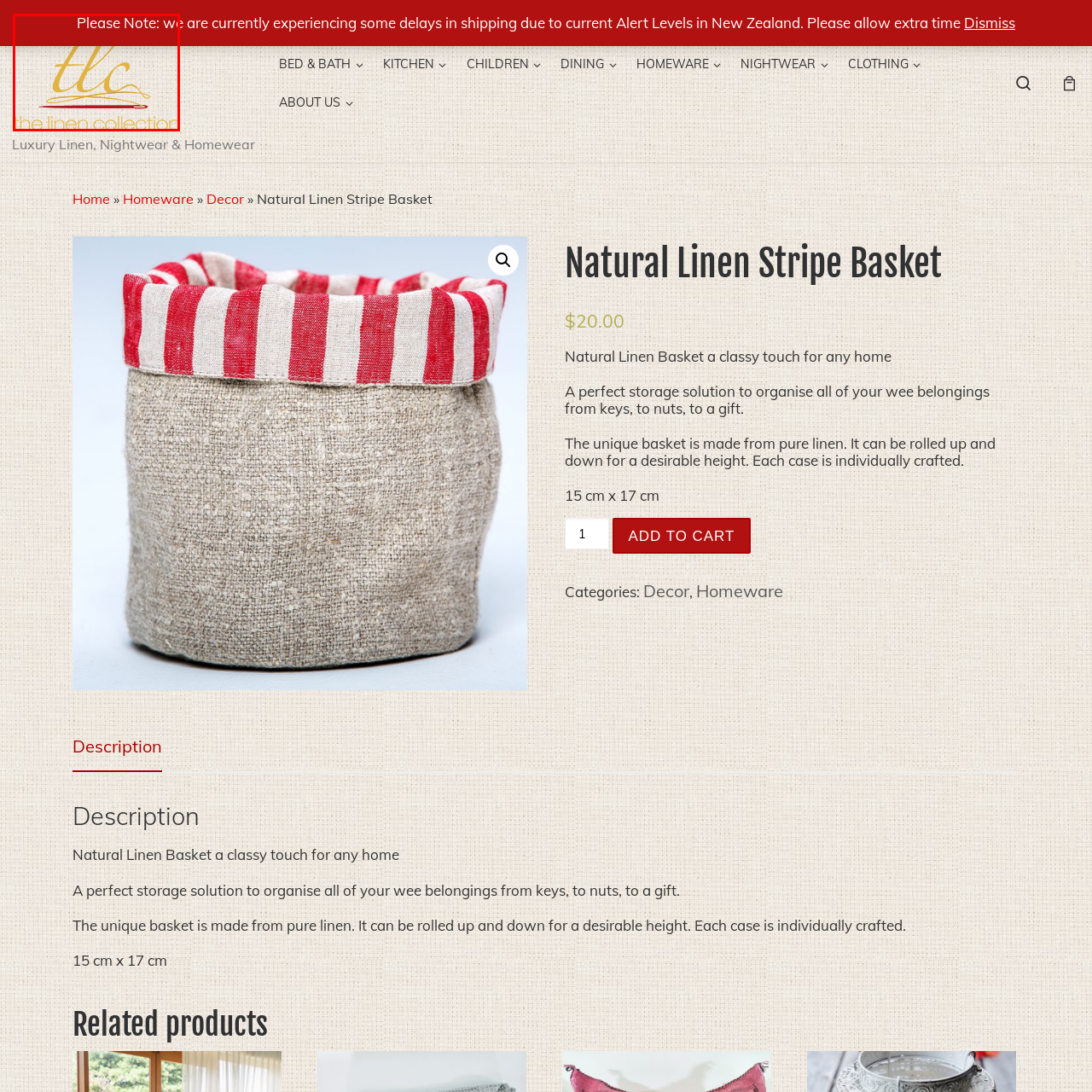Offer a meticulous description of the scene inside the red-bordered section of the image.

The image features the logo of "The Linen Collection," prominently displayed as part of the brand’s visual identity. The logo is designed with elegant typography, showcasing the letters "tlc" in a sophisticated gold color against a textured, neutral linen background. Below the initials, the words "the linen collection" are written in a complementary gold hue. The image is situated above a bright red banner that includes a note indicating potential shipping delays due to ongoing conditions in New Zealand, emphasizing the brand's commitment to customer communication. This design conveys a blend of luxury and comfort, which aligns with the collection’s focus on high-quality linen products.